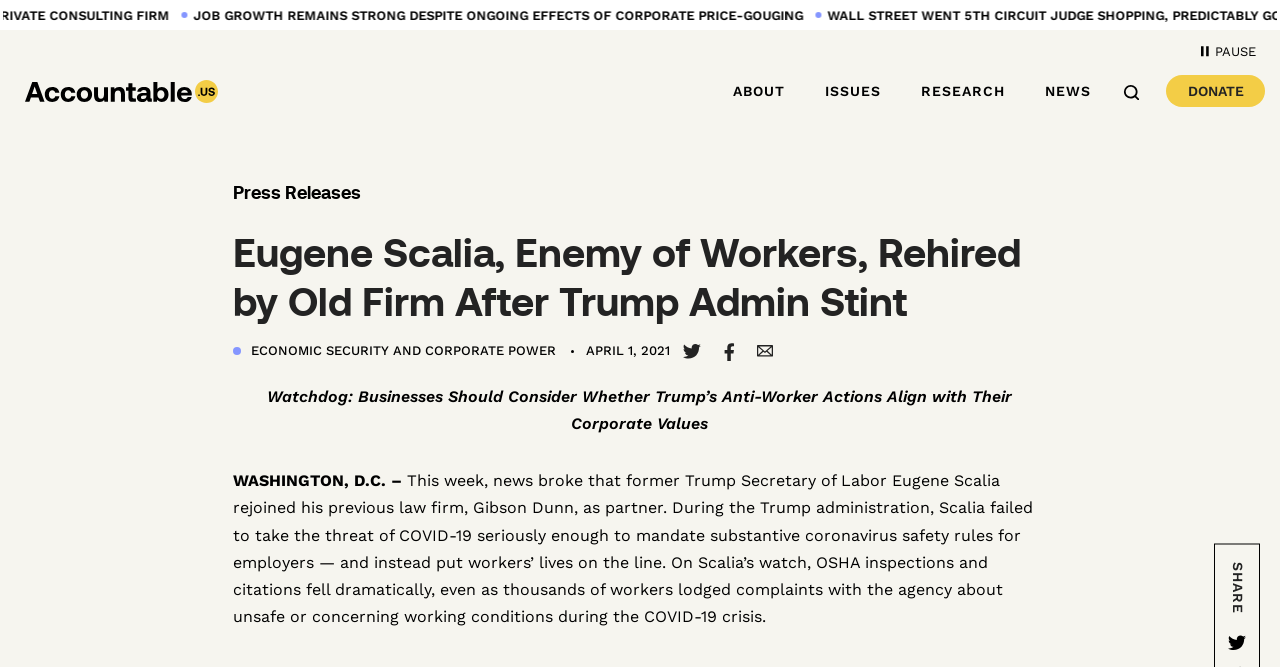Respond to the following query with just one word or a short phrase: 
What was the consequence of OSHA inspections and citations during the COVID-19 crisis?

They fell dramatically